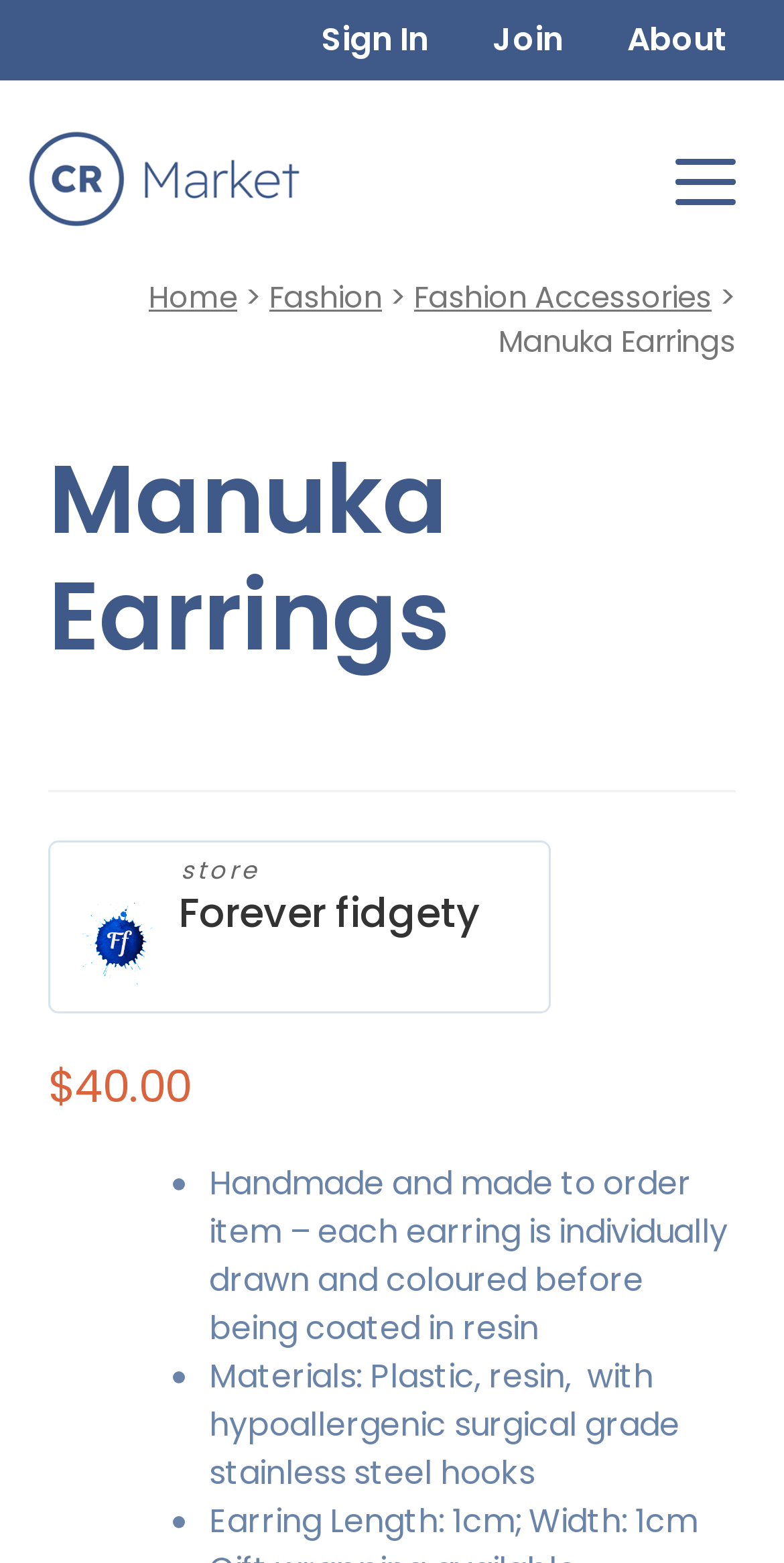Find the bounding box of the UI element described as: "About". The bounding box coordinates should be given as four float values between 0 and 1, i.e., [left, top, right, bottom].

[0.759, 0.0, 0.969, 0.051]